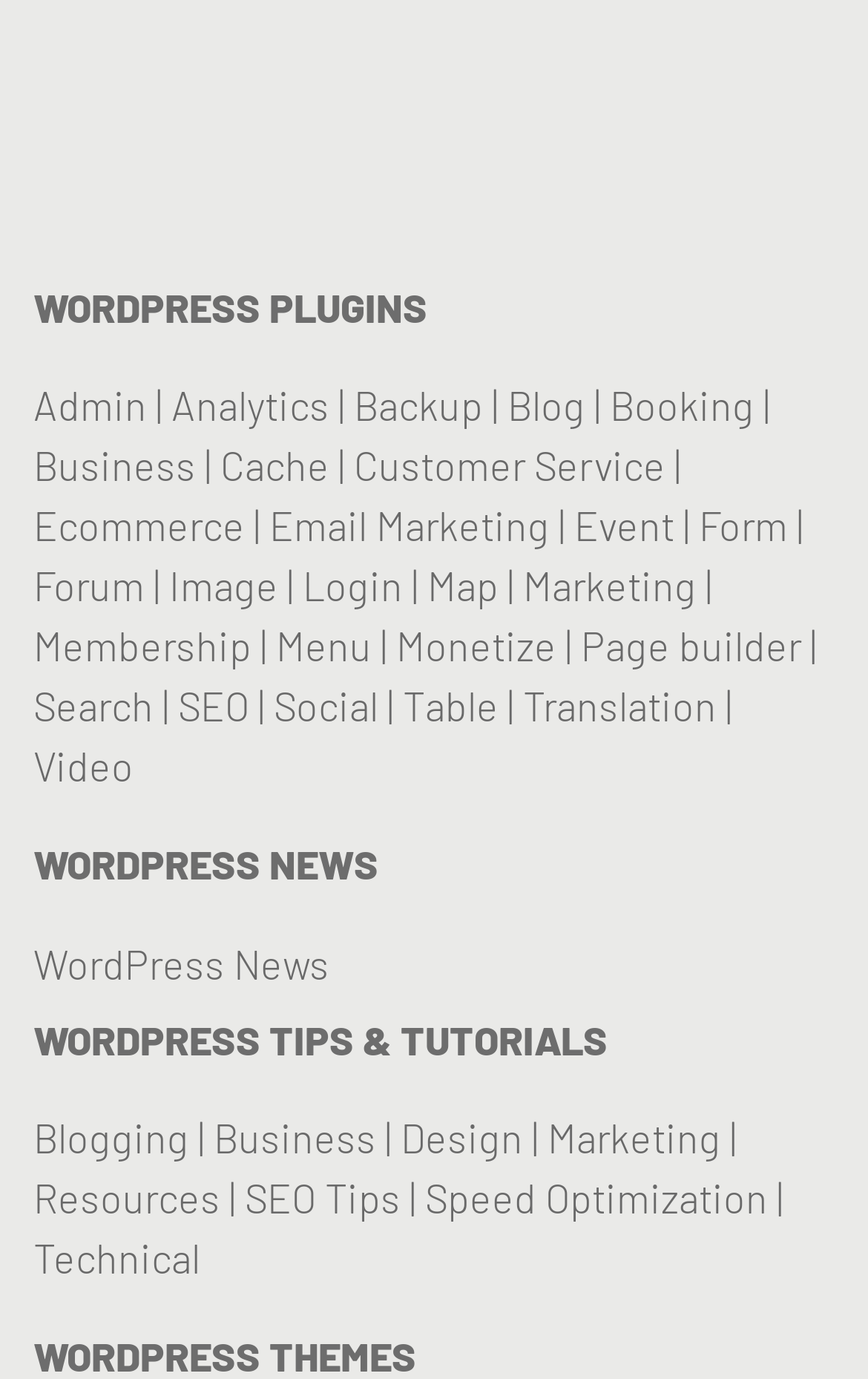Please pinpoint the bounding box coordinates for the region I should click to adhere to this instruction: "Read WordPress News".

[0.038, 0.681, 0.379, 0.716]